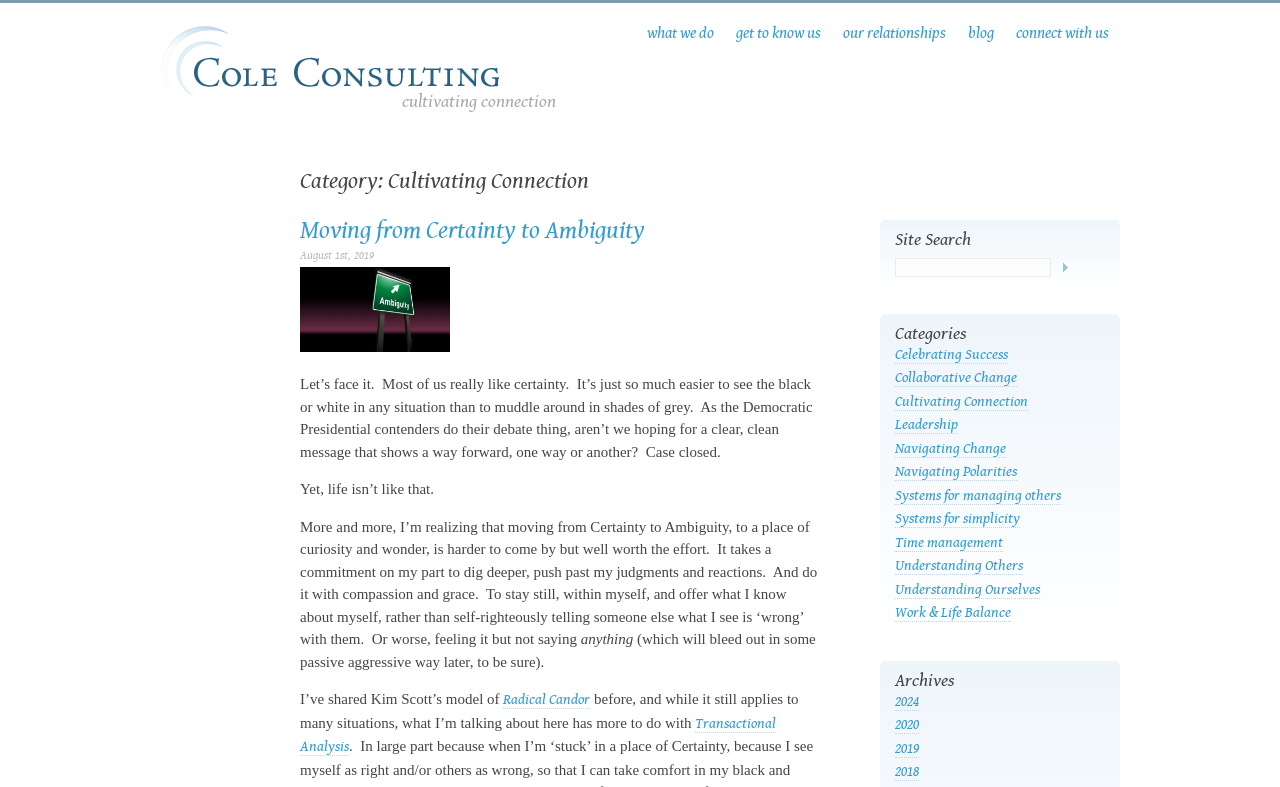Please pinpoint the bounding box coordinates for the region I should click to adhere to this instruction: "search for something".

[0.699, 0.328, 0.821, 0.352]